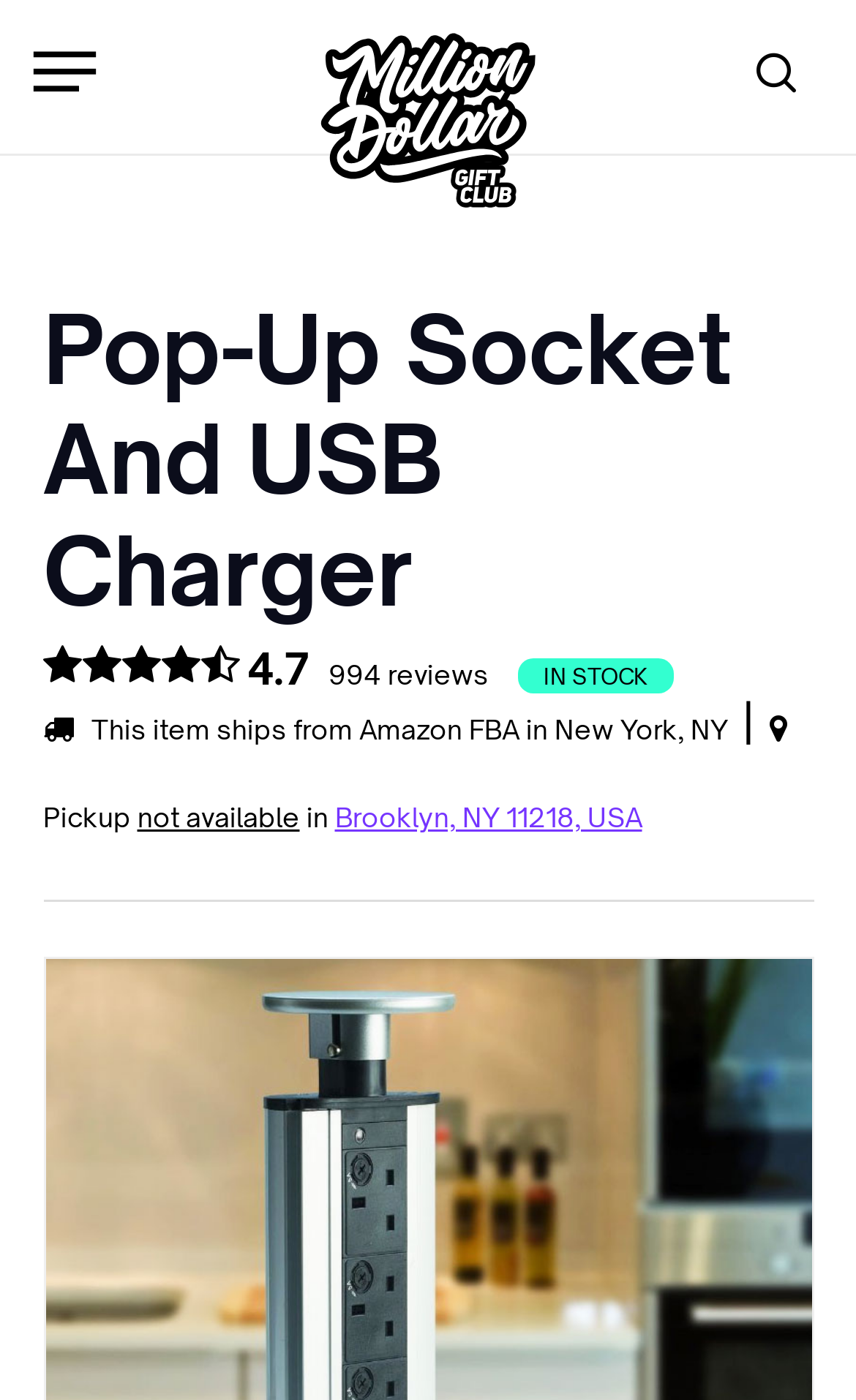Identify the bounding box coordinates for the UI element described as follows: alt="Million Dollar Gift Club". Use the format (top-left x, top-left y, bottom-right x, bottom-right y) and ensure all values are floating point numbers between 0 and 1.

[0.374, 0.024, 0.626, 0.11]